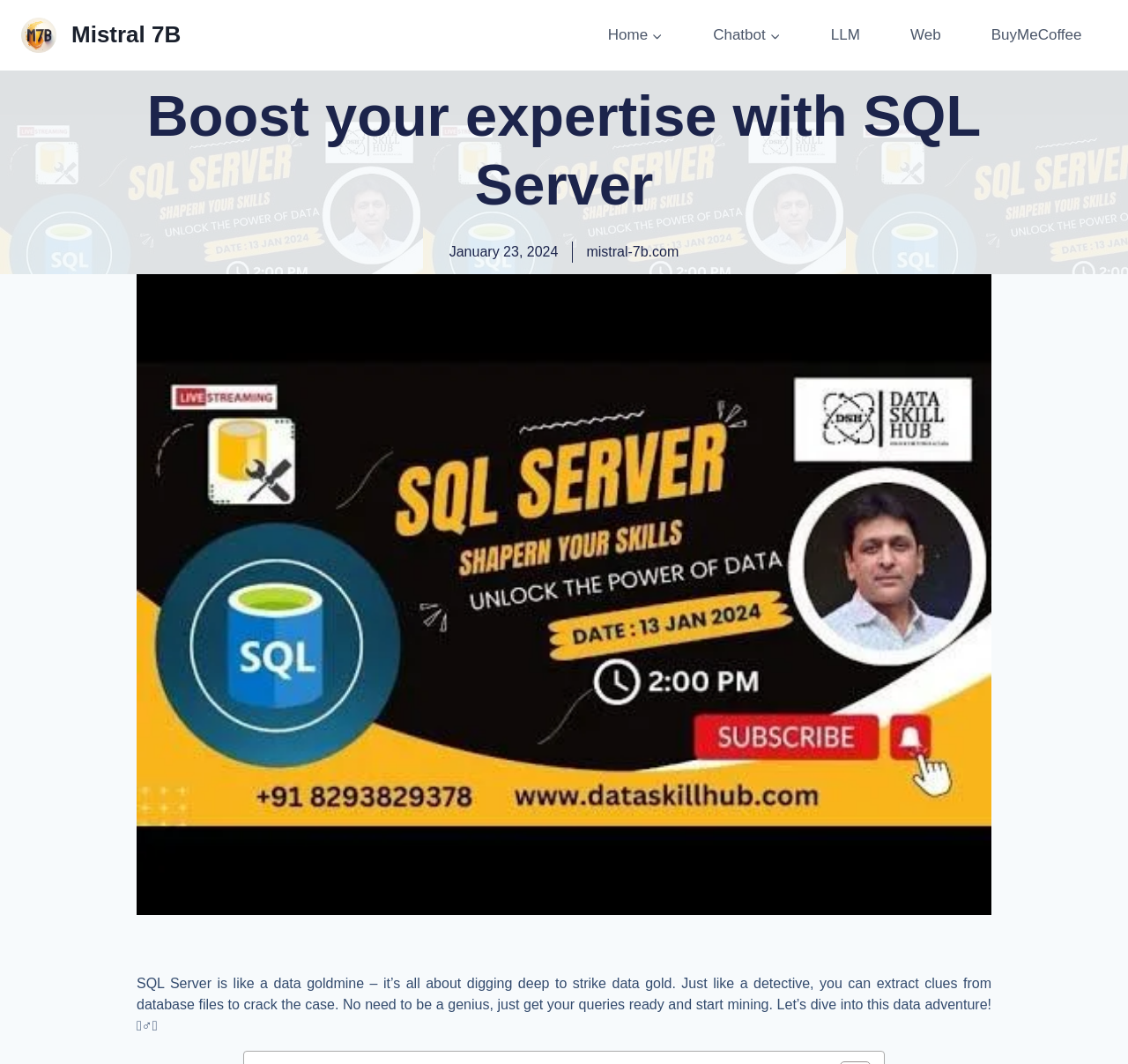What is the tone of the webpage's text?
Craft a detailed and extensive response to the question.

The static text on the webpage uses phrases like 'data adventure' and 'crack the case', and includes emojis like 🕵️♂️ and 📊, indicating an adventurous and playful tone.